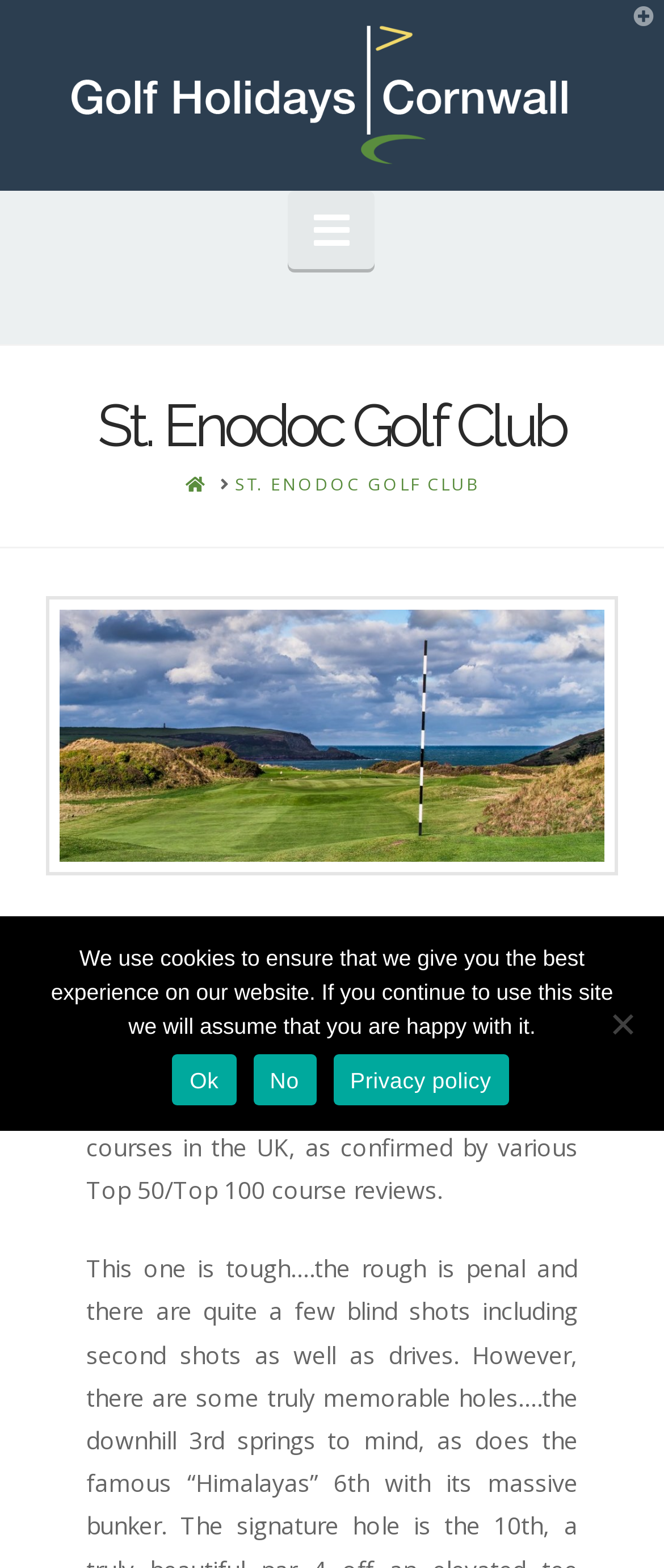Please give a short response to the question using one word or a phrase:
How many holes are in the Church Course?

18